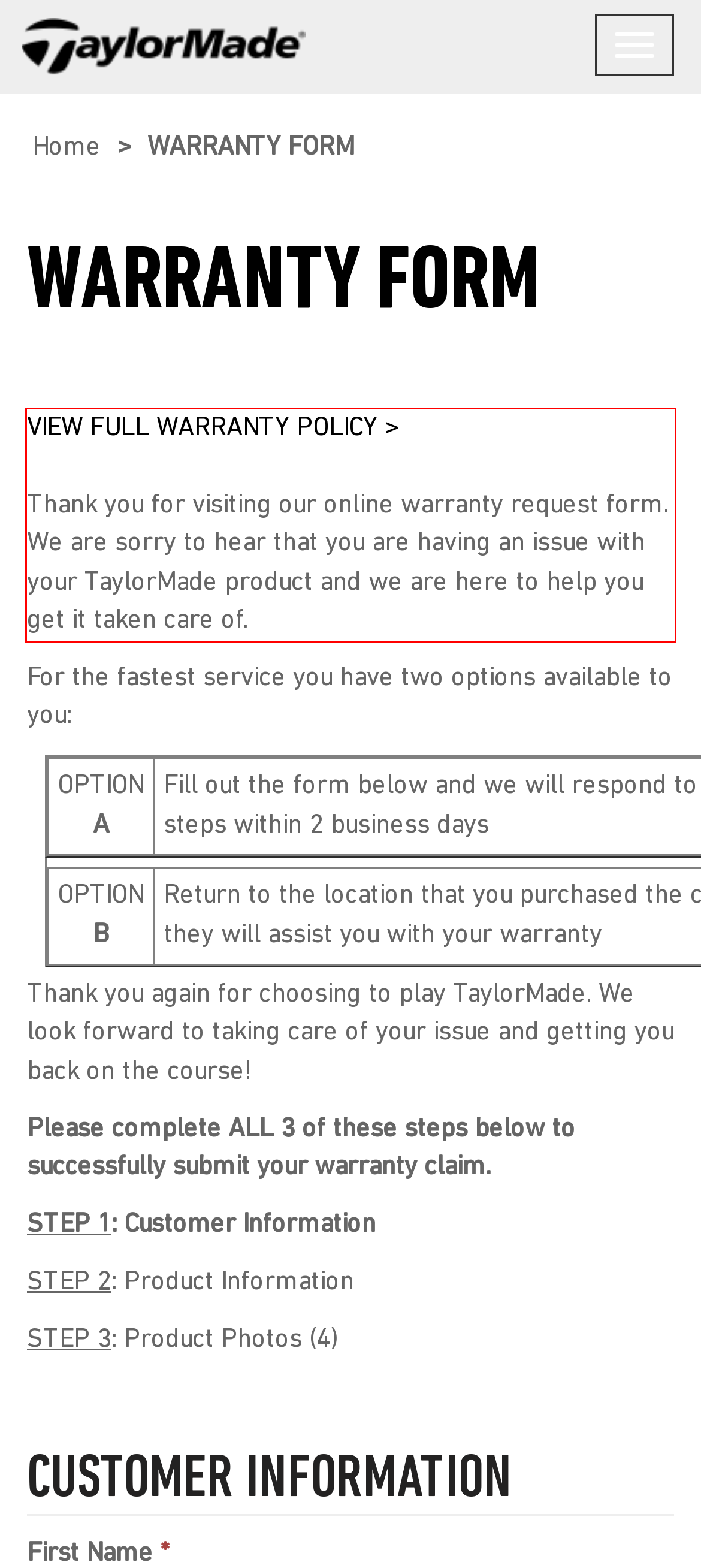You have a screenshot with a red rectangle around a UI element. Recognize and extract the text within this red bounding box using OCR.

VIEW FULL WARRANTY POLICY > Thank you for visiting our online warranty request form. We are sorry to hear that you are having an issue with your TaylorMade product and we are here to help you get it taken care of.